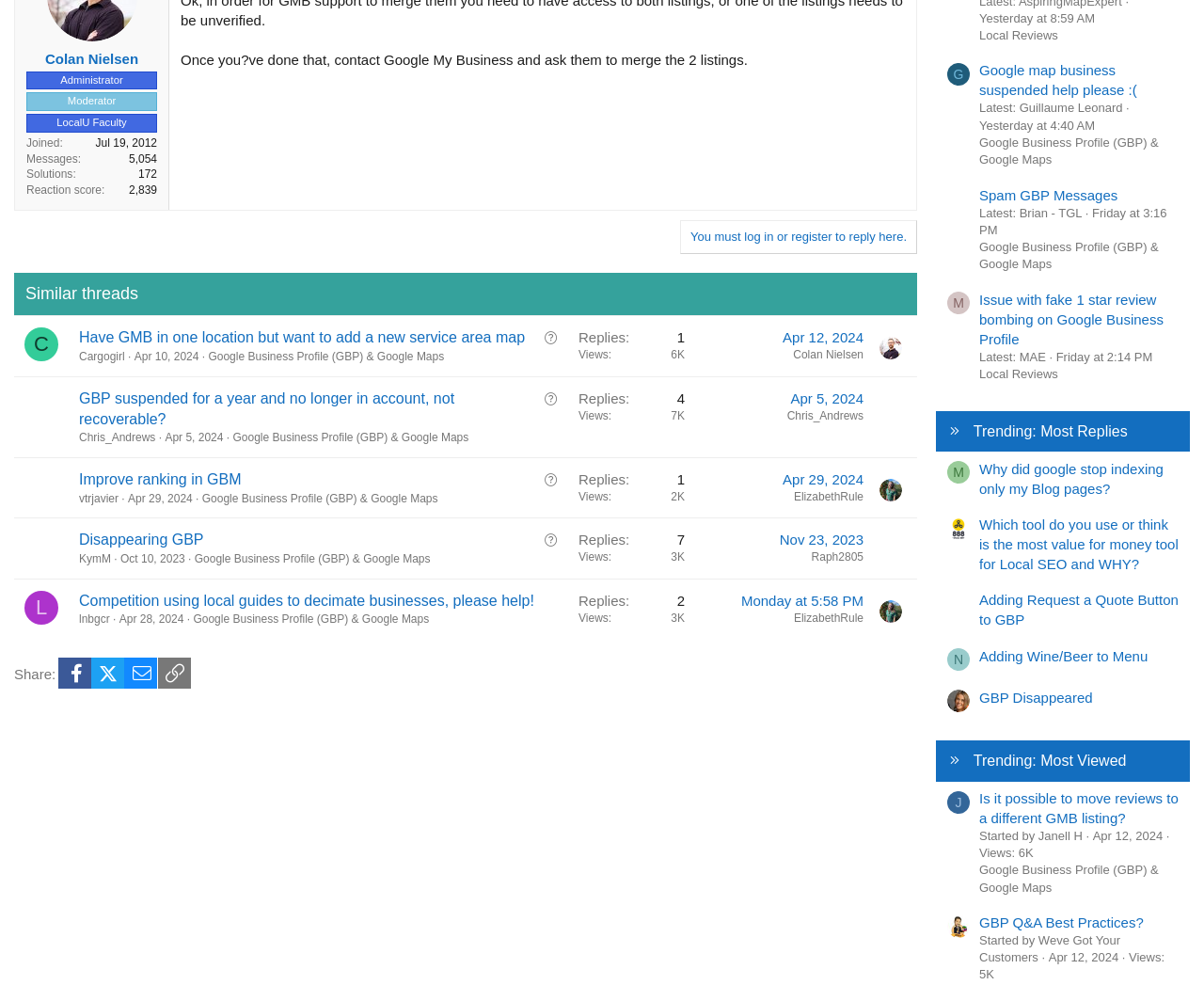Determine the bounding box coordinates for the clickable element required to fulfill the instruction: "View the thread 'GBP suspended for a year and no longer in account, not recoverable?'". Provide the coordinates as four float numbers between 0 and 1, i.e., [left, top, right, bottom].

[0.066, 0.396, 0.377, 0.434]